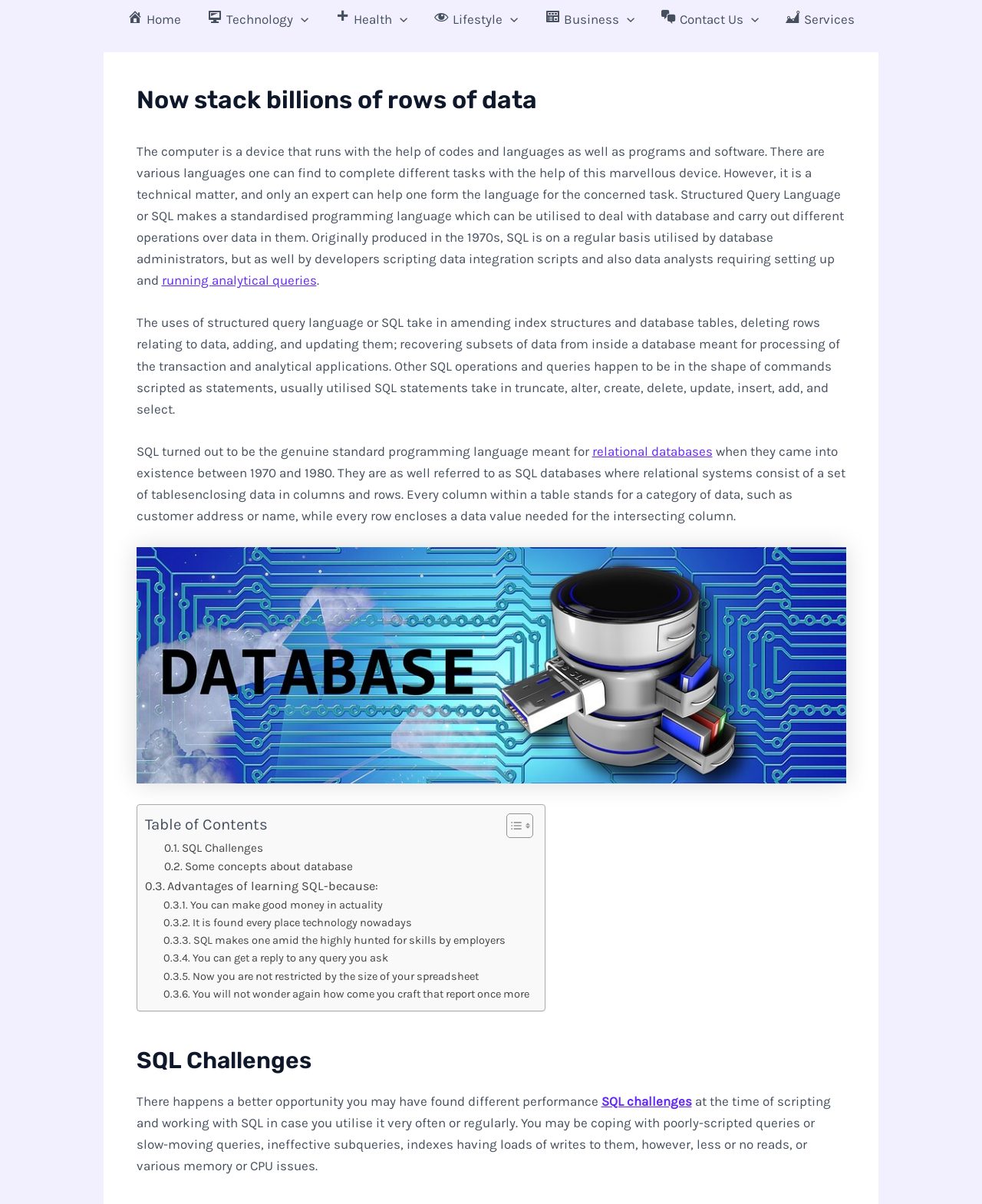Generate a thorough description of the webpage.

This webpage appears to be an educational resource focused on computer programming, specifically Structured Query Language (SQL). At the top of the page, there is a navigation menu with links to different sections, including "Home", "Technology", "Health", "Lifestyle", "Business", and "Contact Us". Each of these links has a corresponding menu toggle icon.

Below the navigation menu, there is a header section with a title "Now stack billions of rows of data". This section also contains a brief introduction to computers and programming languages, including SQL.

The main content of the page is divided into several sections. The first section provides an overview of SQL, its history, and its uses, including managing databases and performing analytical queries. There are several links within this section that provide additional information on specific topics, such as relational databases.

The next section appears to be a table of contents, with links to different topics related to SQL, including challenges, concepts, and advantages of learning SQL. Each of these links is accompanied by a brief description.

Further down the page, there is a section titled "SQL Challenges", which discusses common issues that may arise when working with SQL, such as poorly scripted queries, slow queries, and memory or CPU issues.

Throughout the page, there are several images, including icons for the menu toggles and a larger image related to SQL. The overall layout of the page is organized and easy to follow, with clear headings and concise text.